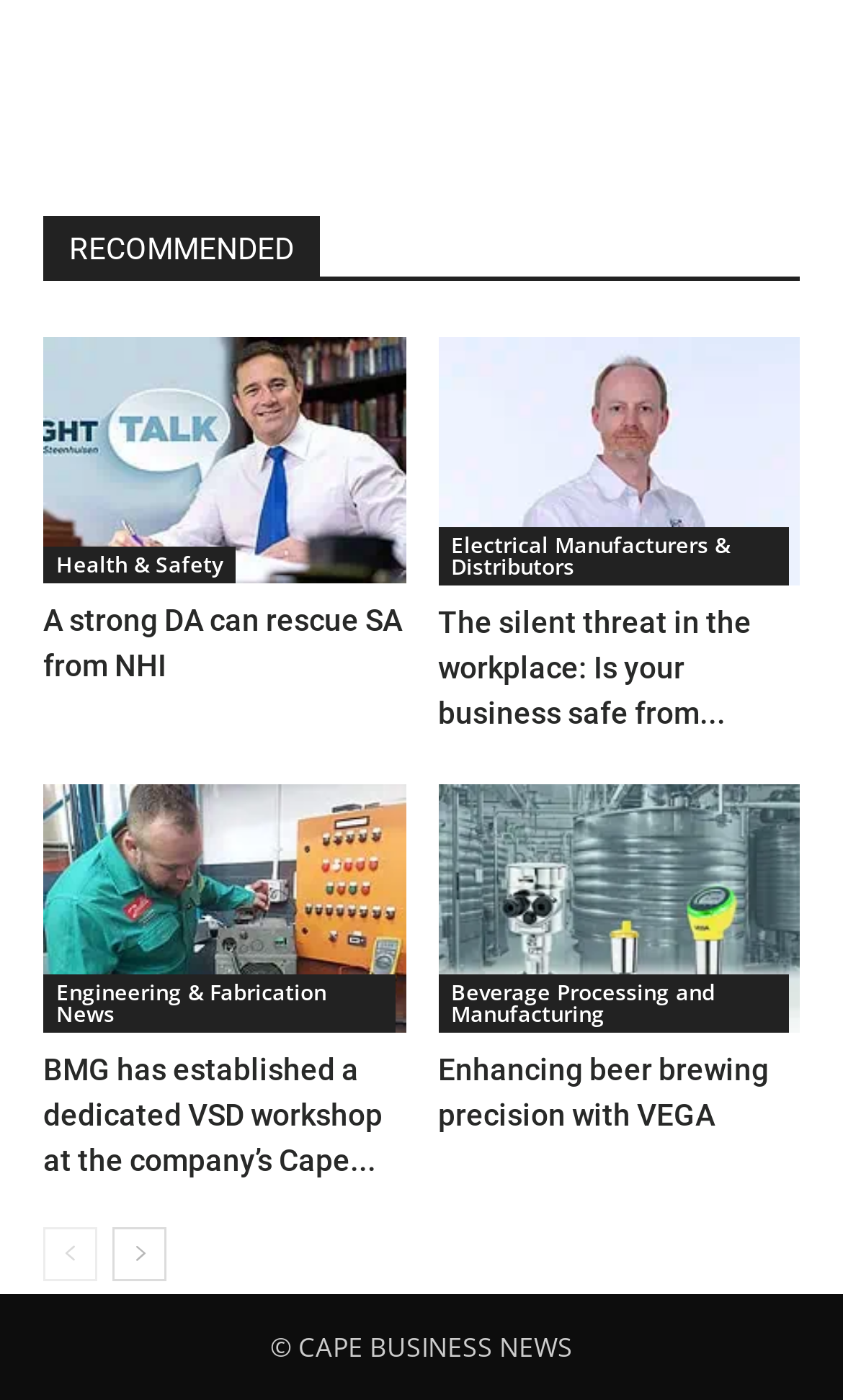Locate the bounding box coordinates of the UI element described by: "Electrical Manufacturers & Distributors". Provide the coordinates as four float numbers between 0 and 1, formatted as [left, top, right, bottom].

[0.519, 0.377, 0.936, 0.419]